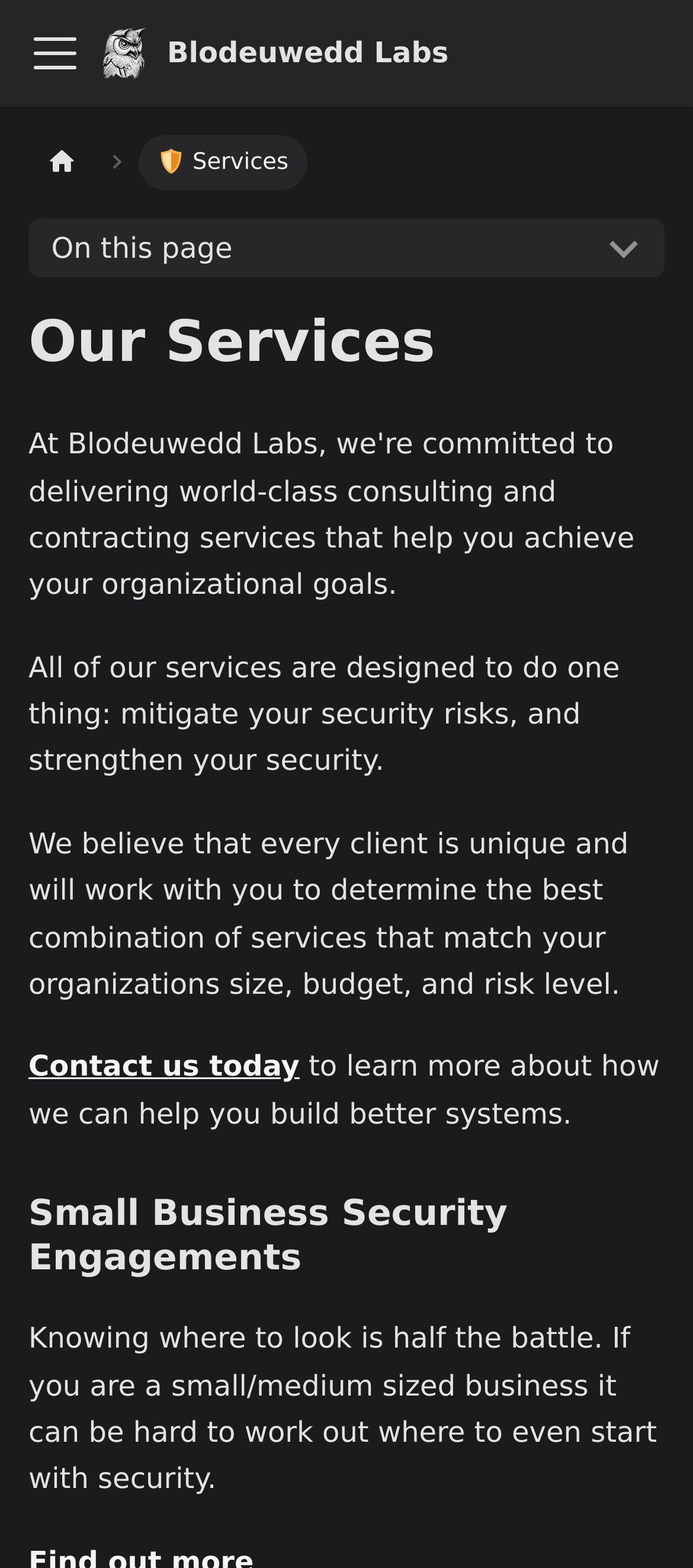Offer an extensive depiction of the webpage and its key elements.

The webpage is about Blodeuwedd Labs, a company that provides consulting and contracting services. At the top, there is a navigation bar with a toggle button on the left and the company logo on the right. Below the navigation bar, there is a breadcrumbs section with a link to the home page and a static text indicating the current page, "Services".

The main content of the page is divided into sections. The first section has a heading "Our Services" and a brief description of the company's services, stating that they are designed to mitigate security risks and strengthen security. Below this, there is a paragraph of text explaining that the company believes every client is unique and will work with them to determine the best combination of services.

Following this, there is a call-to-action link "Contact us today" and a sentence encouraging visitors to learn more about how the company can help them build better systems. The next section has a heading "Small Business Security Engagements" with a direct link to the relevant page. Below this, there is a paragraph of text explaining the challenges small and medium-sized businesses face in terms of security and where to start.

Throughout the page, there are several images, including the company logo and an icon next to the "Home page" link in the breadcrumbs section. The layout is organized, with clear headings and concise text, making it easy to navigate and understand the company's services and offerings.